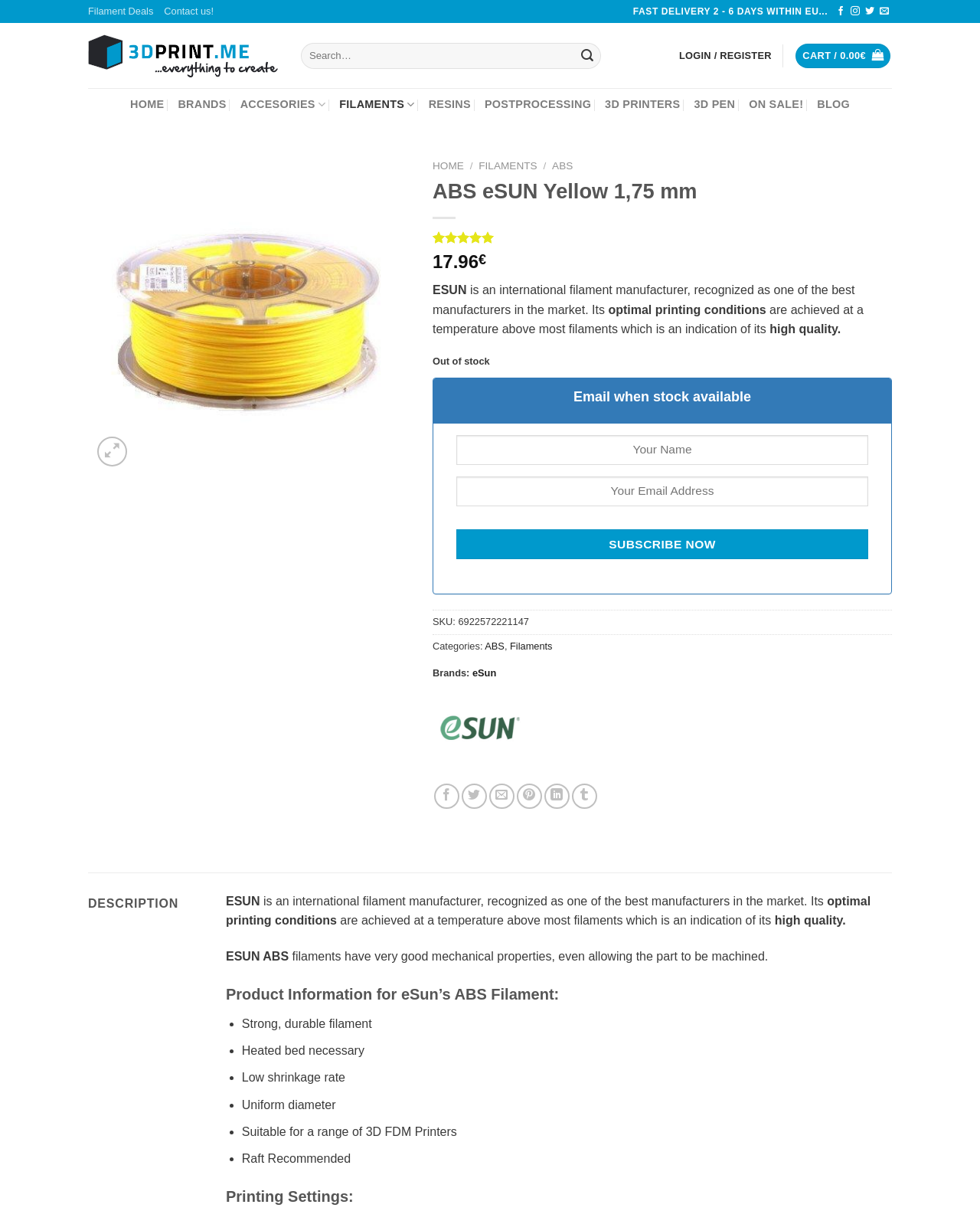What is the current stock status of the filament?
Answer the question with a single word or phrase derived from the image.

Out of stock